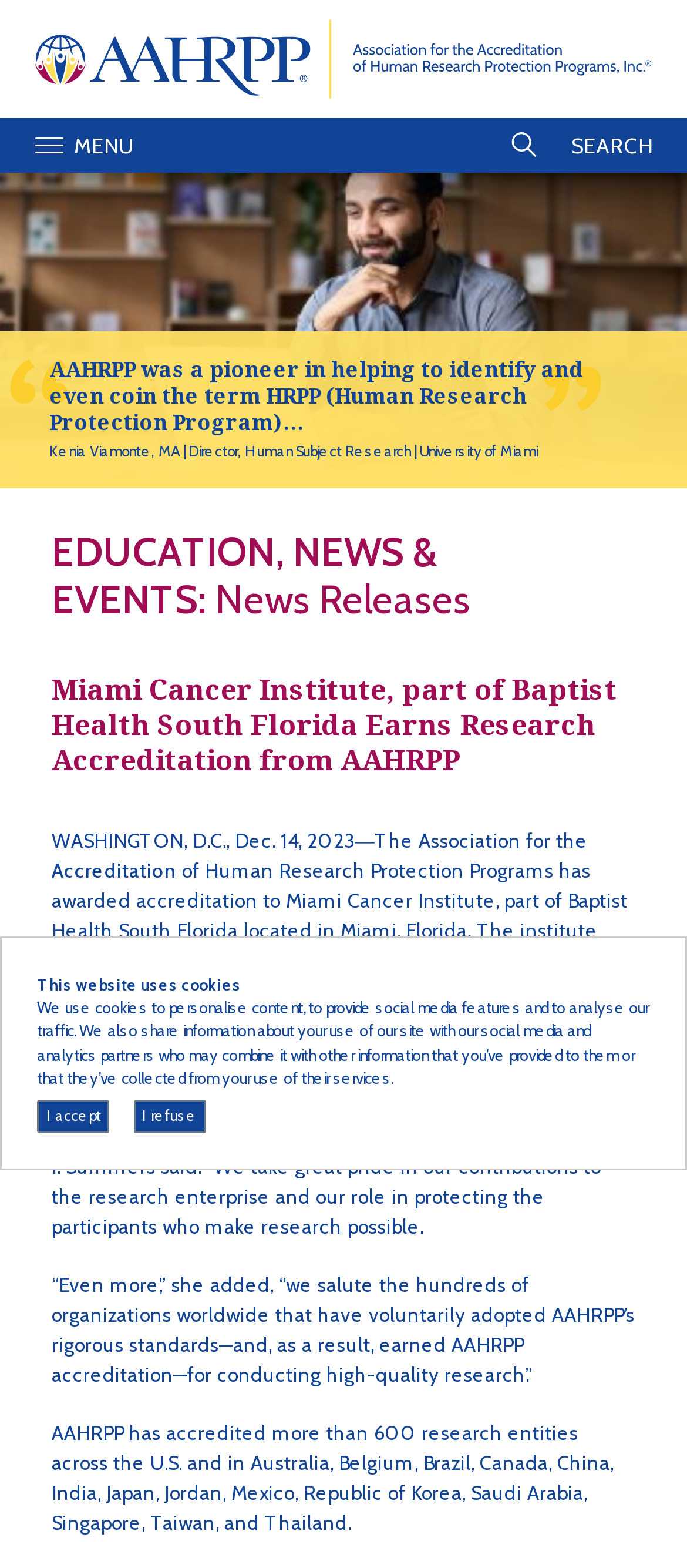Use a single word or phrase to answer the question:
What is the location of Miami Cancer Institute?

Miami, Florida